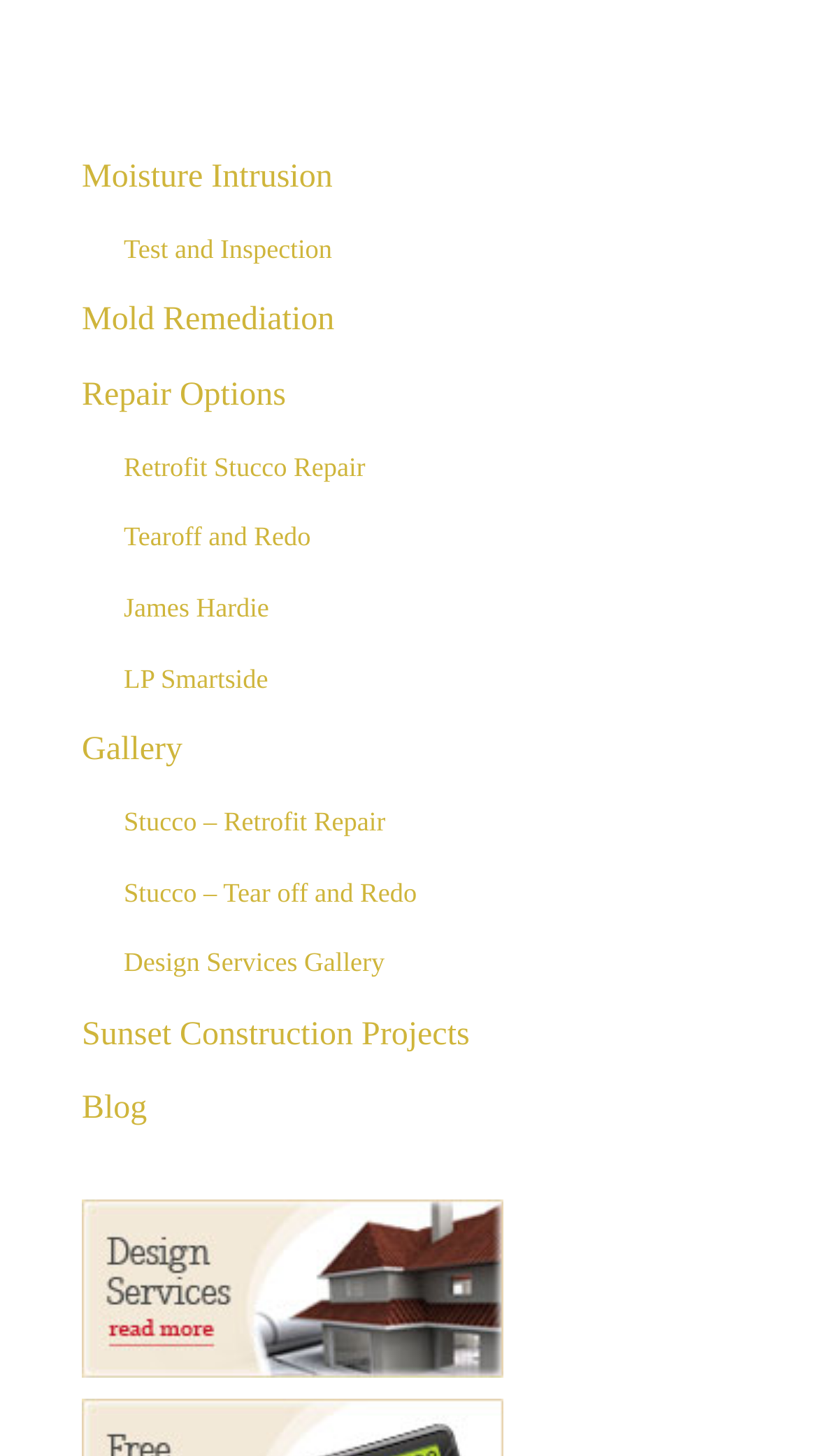Find the bounding box coordinates of the element's region that should be clicked in order to follow the given instruction: "Print". The coordinates should consist of four float numbers between 0 and 1, i.e., [left, top, right, bottom].

None